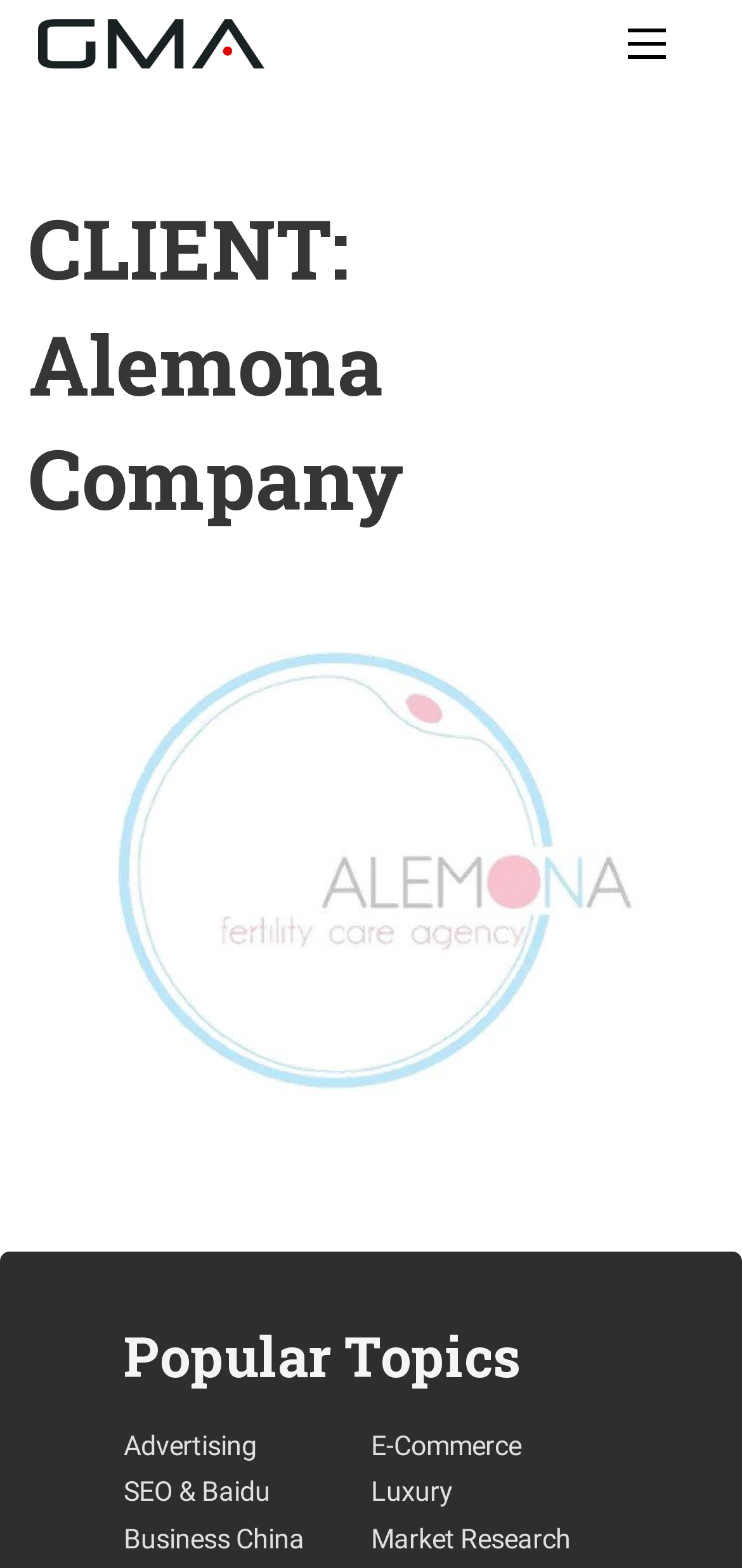What is the client of the project?
Carefully analyze the image and provide a detailed answer to the question.

The answer can be found in the heading element 'CLIENT: Alemona Company' which is a direct child of the main element, indicating that Alemona Company is the client of the project.